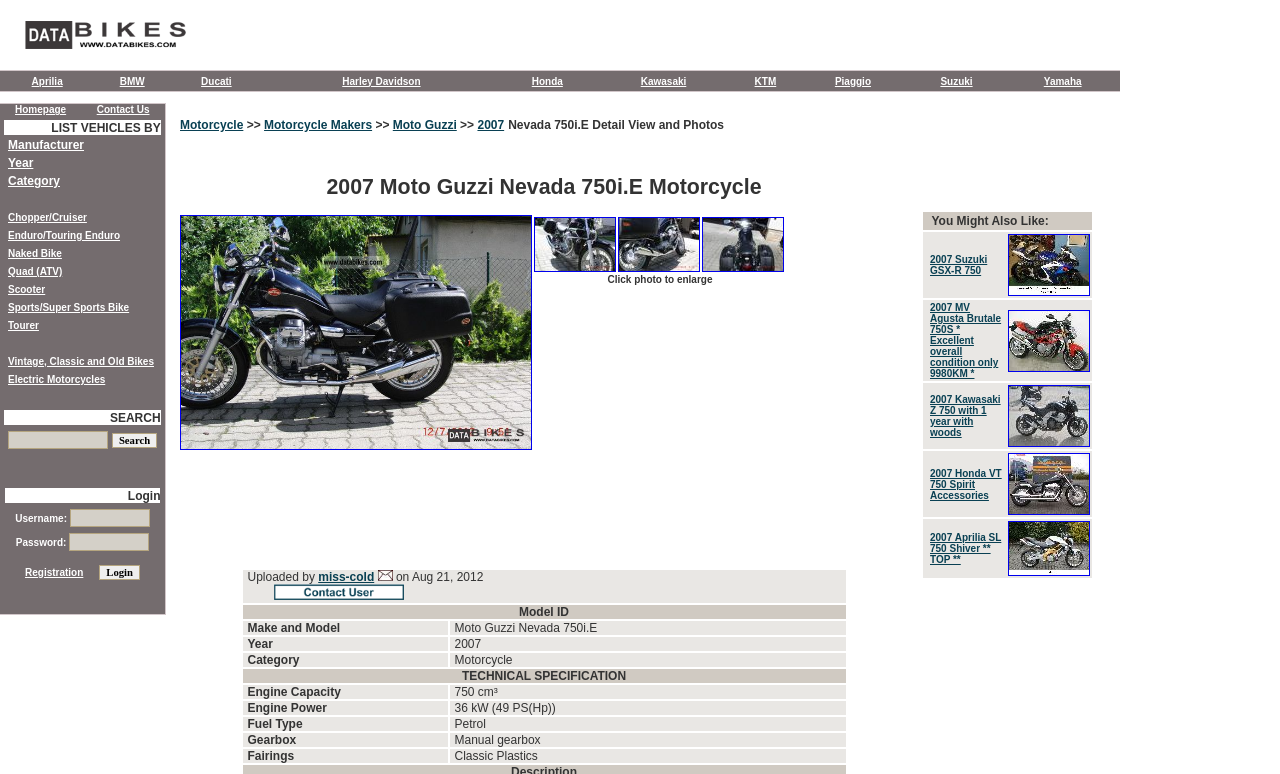Can you determine the bounding box coordinates of the area that needs to be clicked to fulfill the following instruction: "click the Aprilia link"?

[0.025, 0.098, 0.049, 0.112]